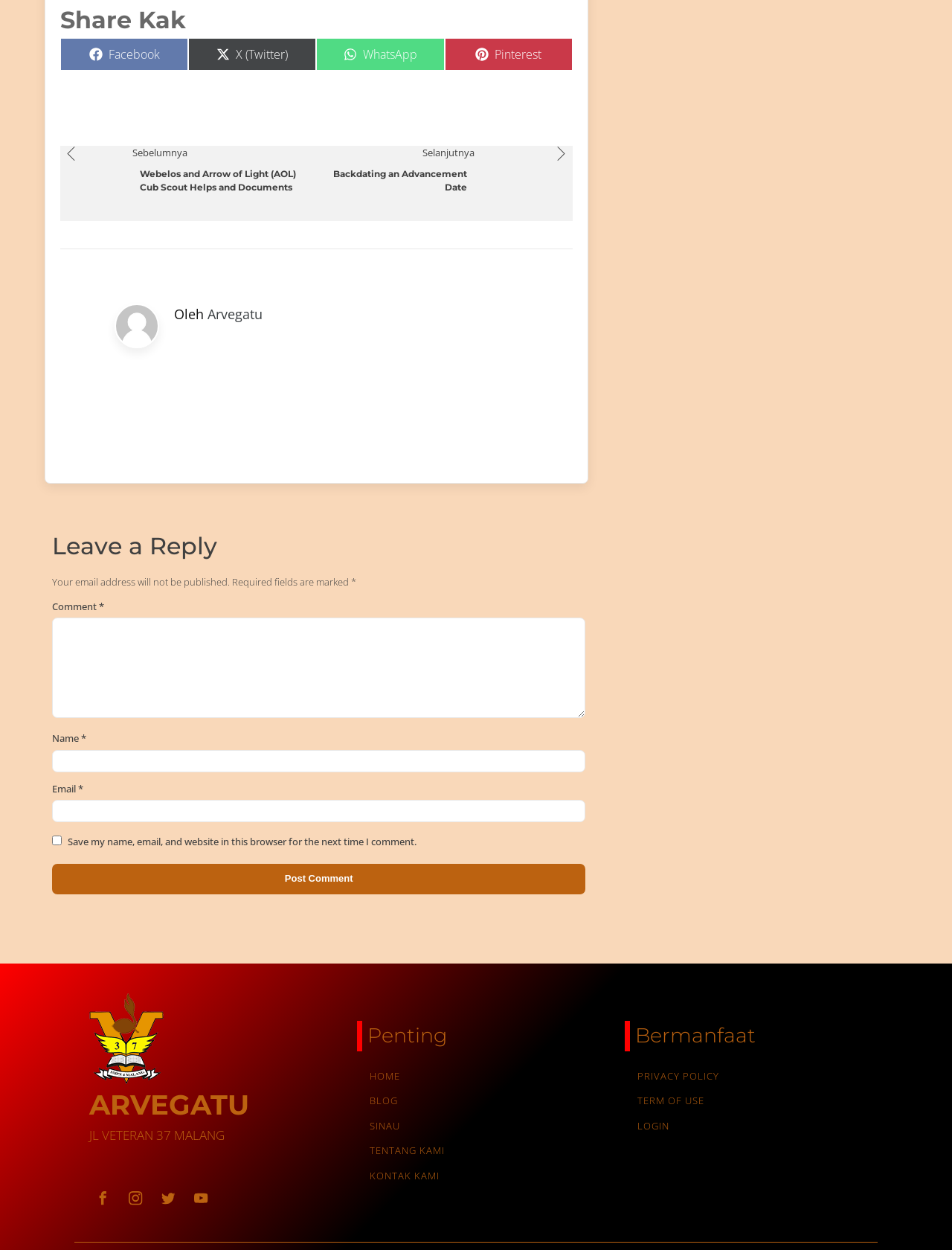From the screenshot, find the bounding box of the UI element matching this description: "parent_node: Email * aria-describedby="email-notes" name="email"". Supply the bounding box coordinates in the form [left, top, right, bottom], each a float between 0 and 1.

[0.055, 0.64, 0.615, 0.658]